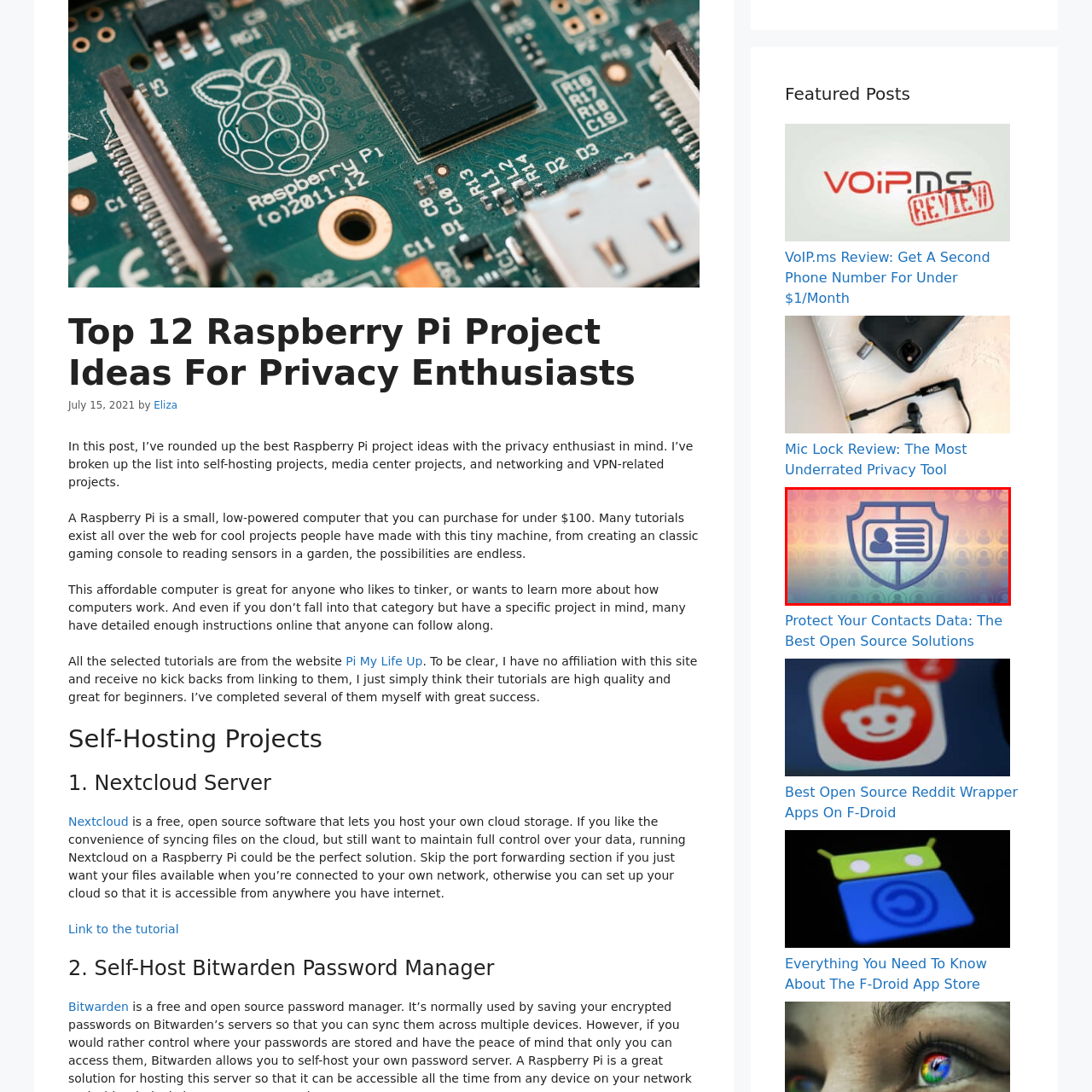Explain in detail what is depicted in the image enclosed by the red boundary.

The image features a stylized graphic of a shield incorporating a profile icon and a data card. The shield symbolizes protection and security, emphasizing the importance of safeguarding personal information. This visual representation aligns with the topic of privacy, particularly in the context of managing and protecting contact data. The background exhibits soft, abstract colors that evoke a sense of digital safety and modern technology, resonating with themes relevant to users interested in open-source solutions for protecting their data. This imagery complements the article titled "Protect Your Contacts Data: The Best Open Source Solutions," highlighting the significance of privacy tools in today's digital landscape.